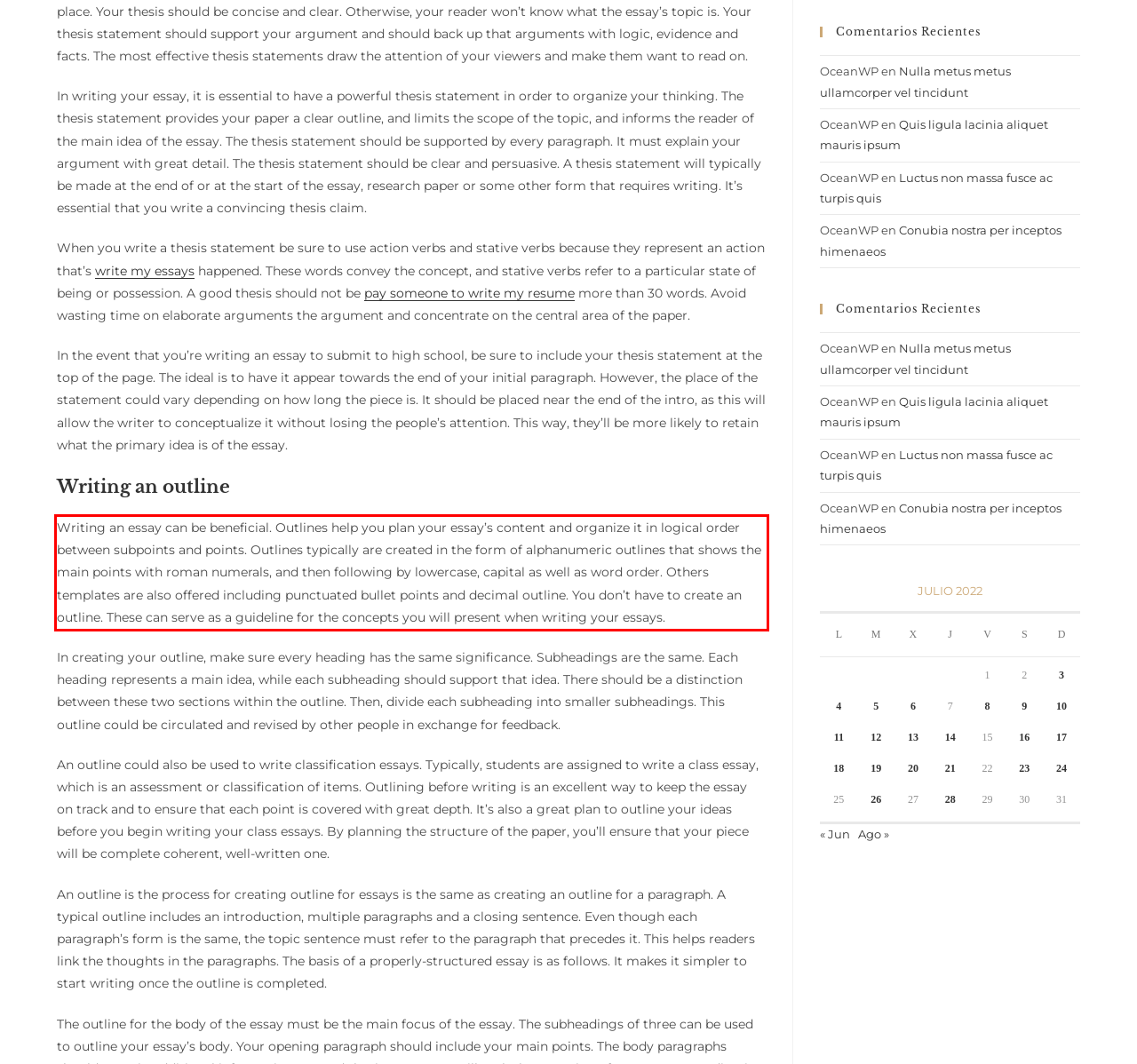You have a screenshot of a webpage with a red bounding box. Identify and extract the text content located inside the red bounding box.

Writing an essay can be beneficial. Outlines help you plan your essay’s content and organize it in logical order between subpoints and points. Outlines typically are created in the form of alphanumeric outlines that shows the main points with roman numerals, and then following by lowercase, capital as well as word order. Others templates are also offered including punctuated bullet points and decimal outline. You don’t have to create an outline. These can serve as a guideline for the concepts you will present when writing your essays.